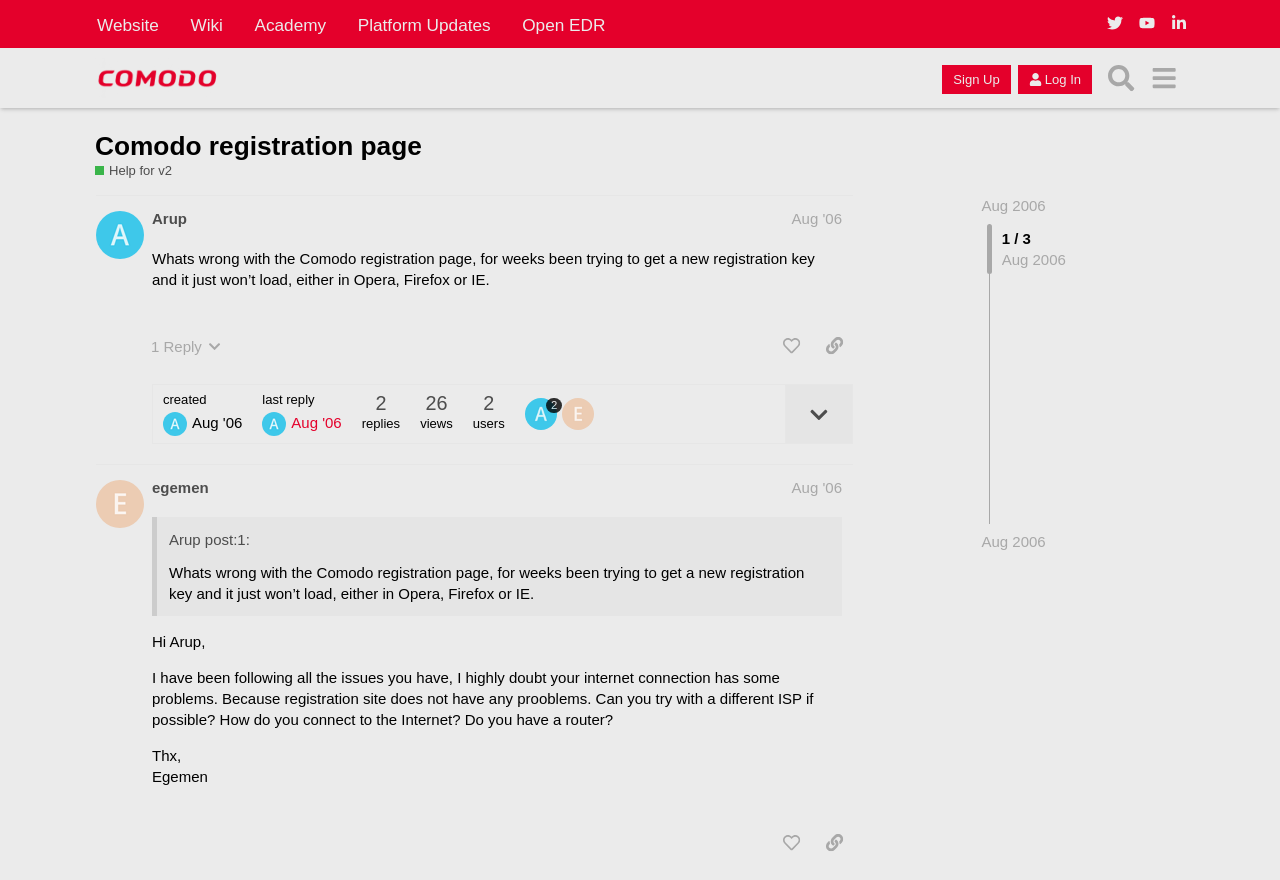Bounding box coordinates are to be given in the format (top-left x, top-left y, bottom-right x, bottom-right y). All values must be floating point numbers between 0 and 1. Provide the bounding box coordinate for the UI element described as: Sign Up

[0.736, 0.074, 0.79, 0.107]